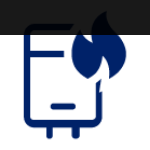What is the company's area of specialization?
From the image, respond using a single word or phrase.

Boiler servicing and installations